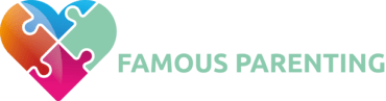Describe all the important aspects and details of the image.

The image features the logo of "Famous Parenting," emphasizing a modern and vibrant design. The logo is designed in the shape of a heart composed of puzzle pieces in various colors, including blue, green, orange, and pink, symbolizing unity, love, and diverse aspects of parenting. The name "Famous Parenting" is presented in a contemporary font in soft green, suggesting a welcoming and friendly approach to parenting advice and insights. This logo sets the tone for a website that aims to provide valuable parenting tips and ideas, particularly in the context of special occasions like Father's Day.